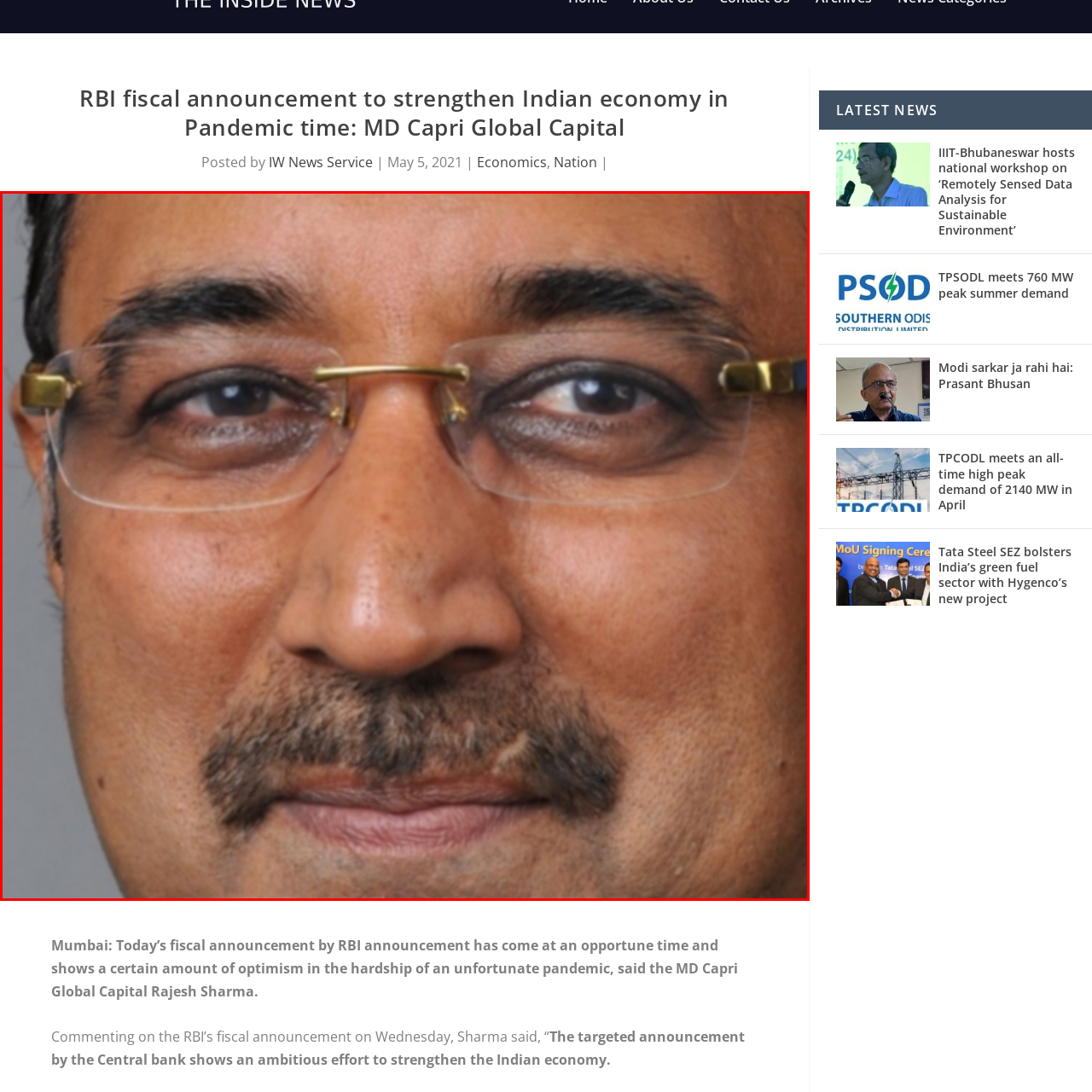Generate an elaborate caption for the image highlighted within the red boundary.

The image features a close-up portrait of Rajesh Sharma, the Managing Director of Capri Global Capital. He is depicted wearing stylish glasses, with a slight smile that reflects a sense of confidence and optimism. This image accompanies the announcement related to the RBI's fiscal measures aimed at bolstering the Indian economy during the challenging times of the pandemic. The context suggests a moment of professional significance, showcasing Sharma's insights and leadership in the financial sector. The overall tone of the portrait conveys a blend of seriousness and hope in light of India's economic recovery efforts.